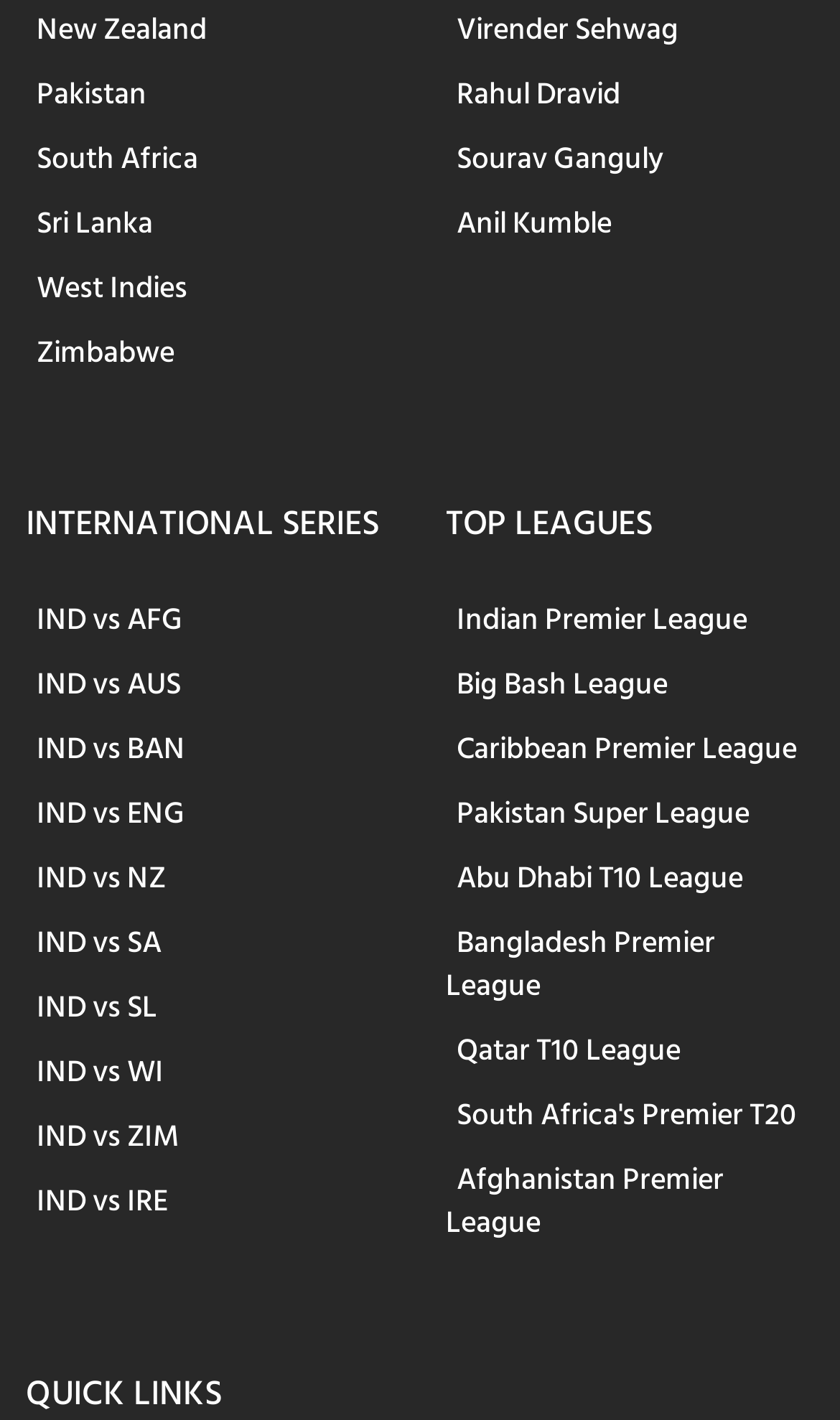Kindly determine the bounding box coordinates for the area that needs to be clicked to execute this instruction: "Explore Indian Premier League".

[0.531, 0.412, 0.903, 0.462]